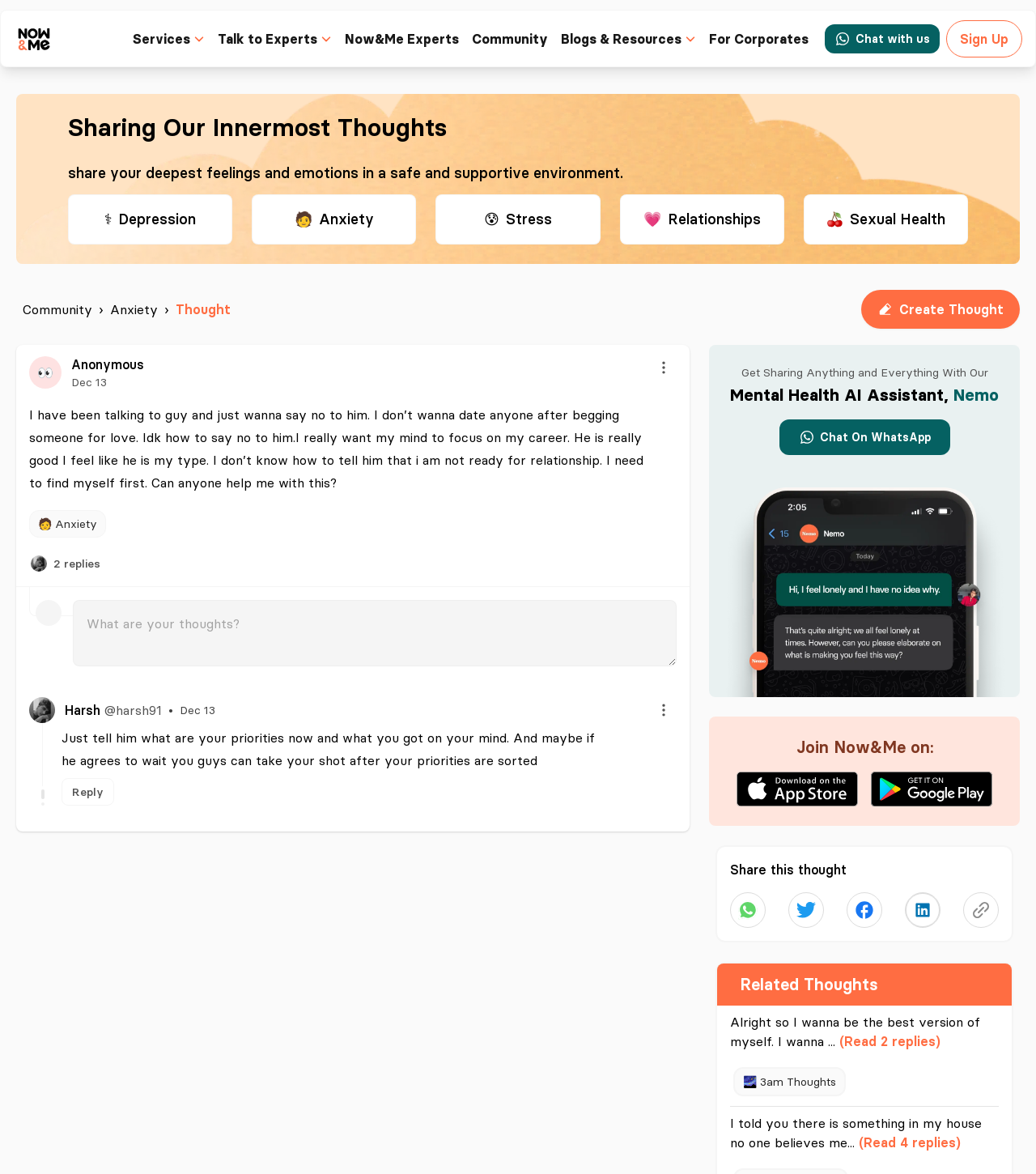Use the details in the image to answer the question thoroughly: 
What is the purpose of the 'Create Thought' button?

The purpose of the 'Create Thought' button is to create a new thought, which can be inferred from its position and text. It is likely that clicking this button will allow the user to create a new thought and share it with the community.